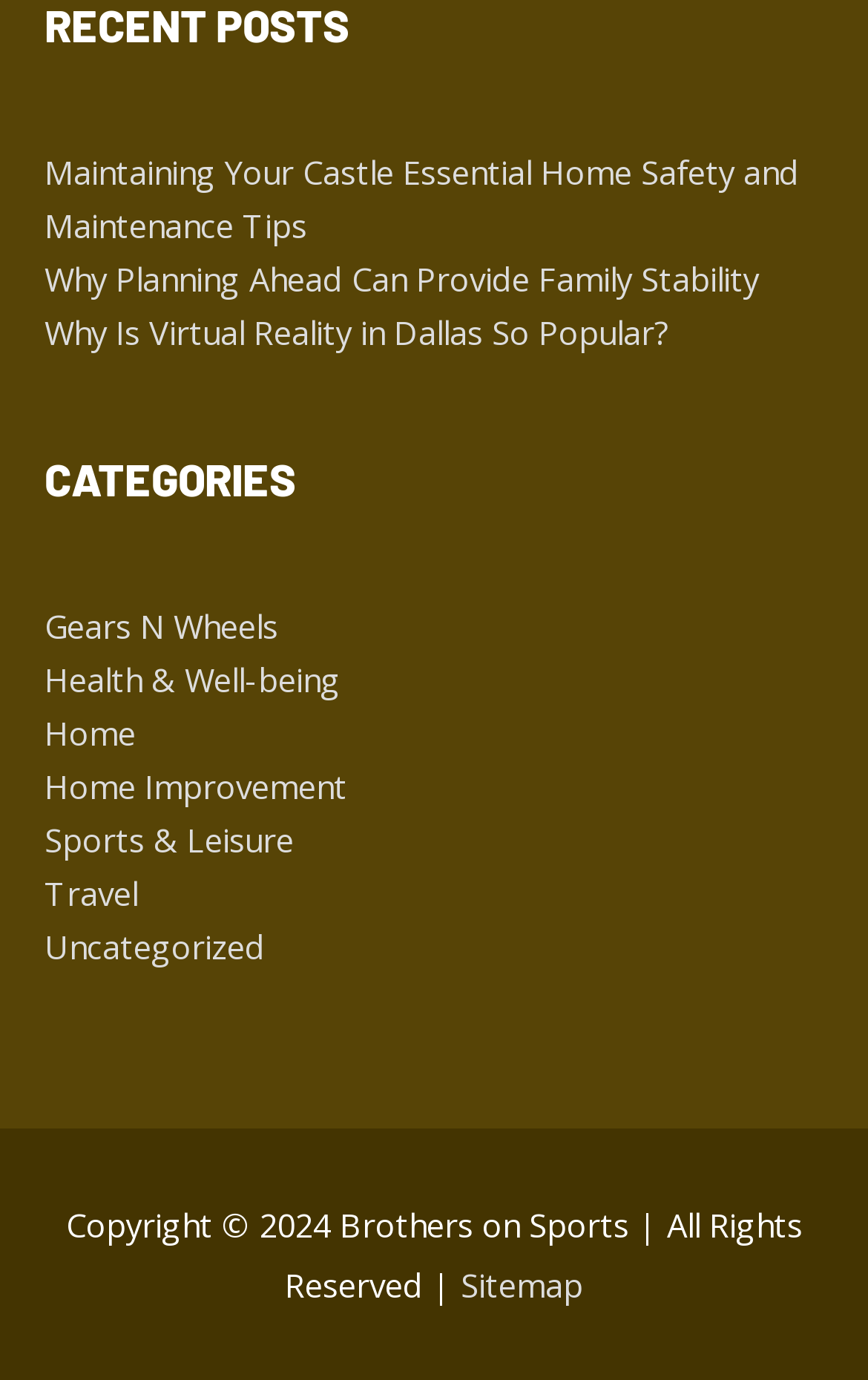What is the last link in the categories section?
Please provide a single word or phrase as your answer based on the image.

Uncategorized